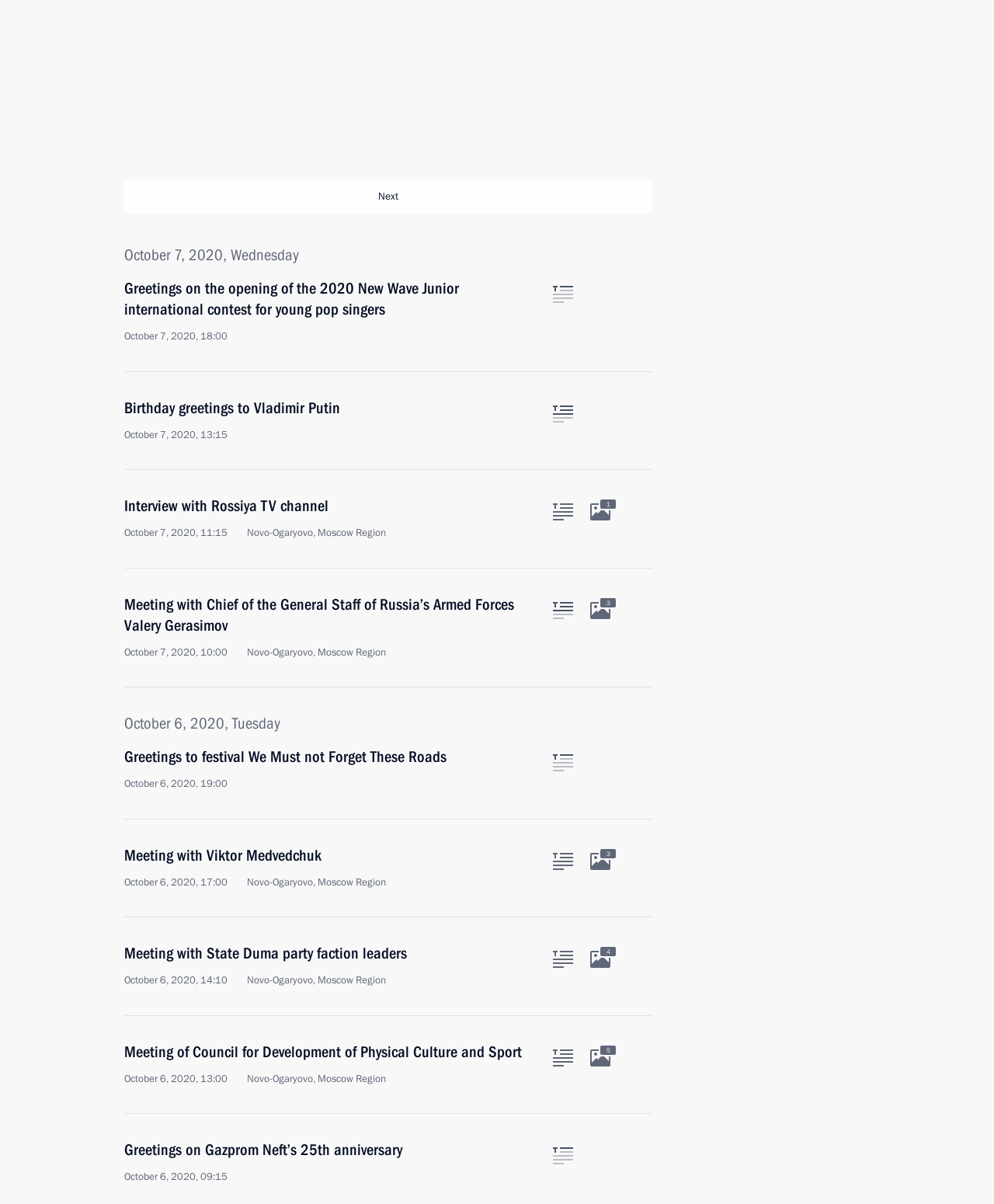What is the name of the space-rocket industry mentioned?
Look at the image and answer the question using a single word or phrase.

Russian-Kazakhstani